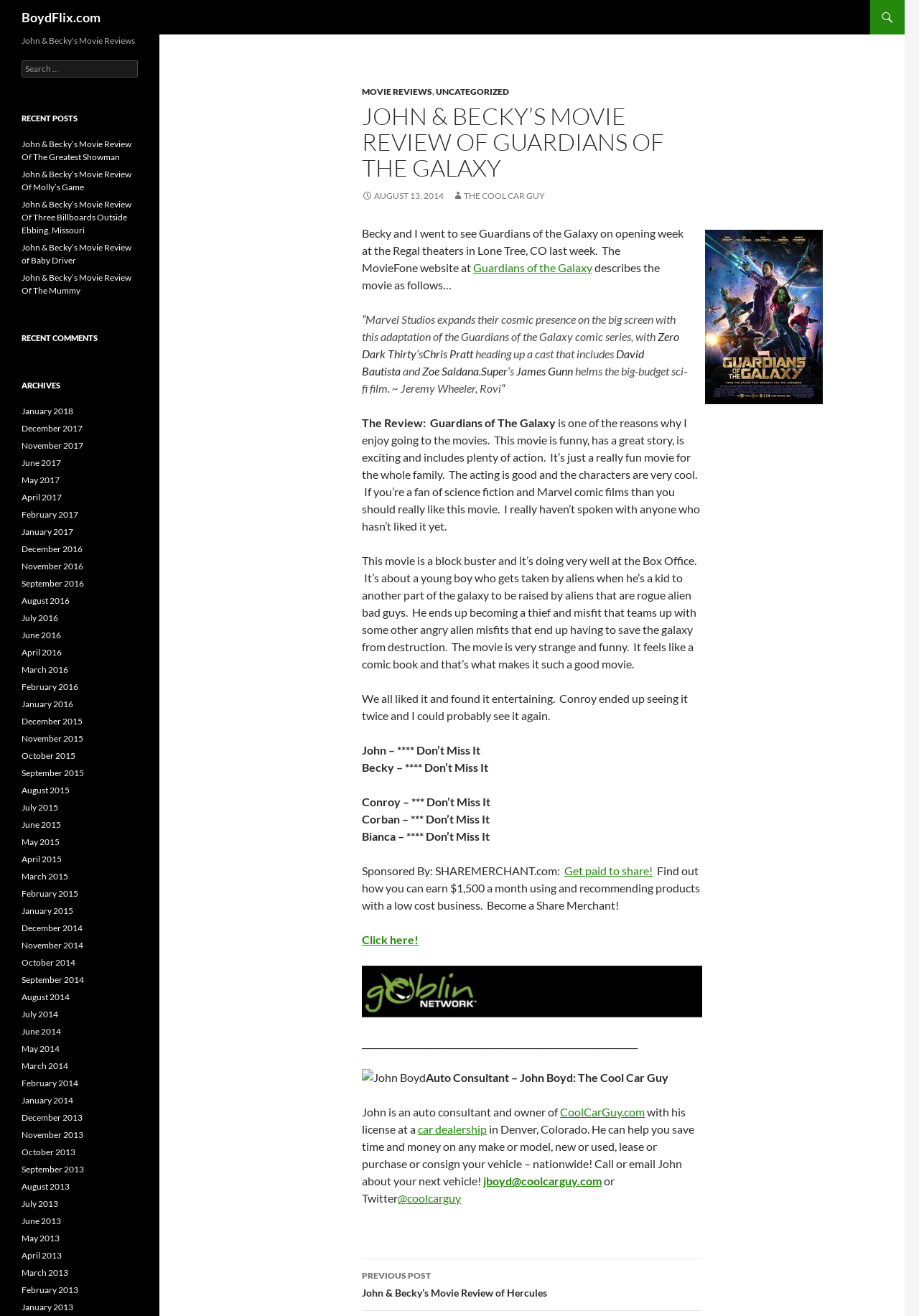What is the rating given by John?
Please provide an in-depth and detailed response to the question.

The answer can be found in the review section, where John's rating is mentioned as '**** Don’t Miss It'.